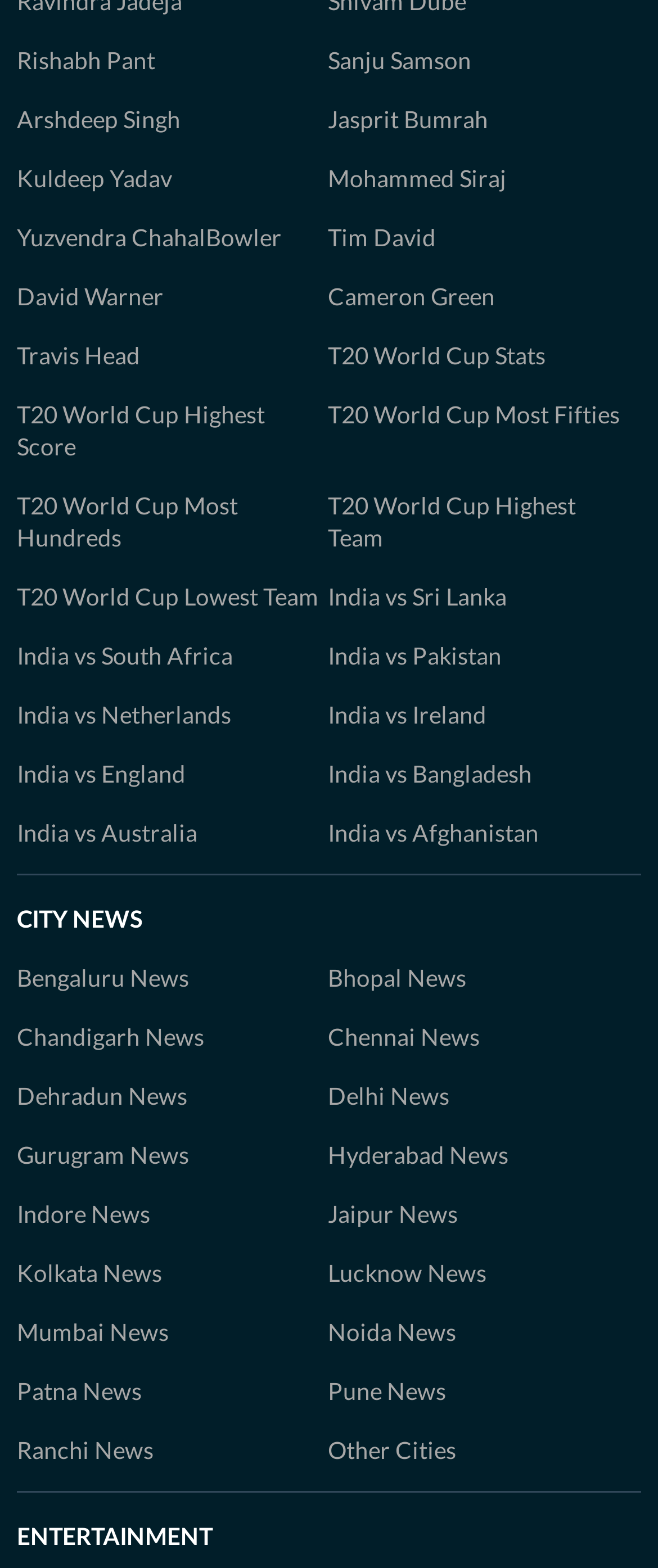How many T20 World Cup related links are there? From the image, respond with a single word or brief phrase.

5